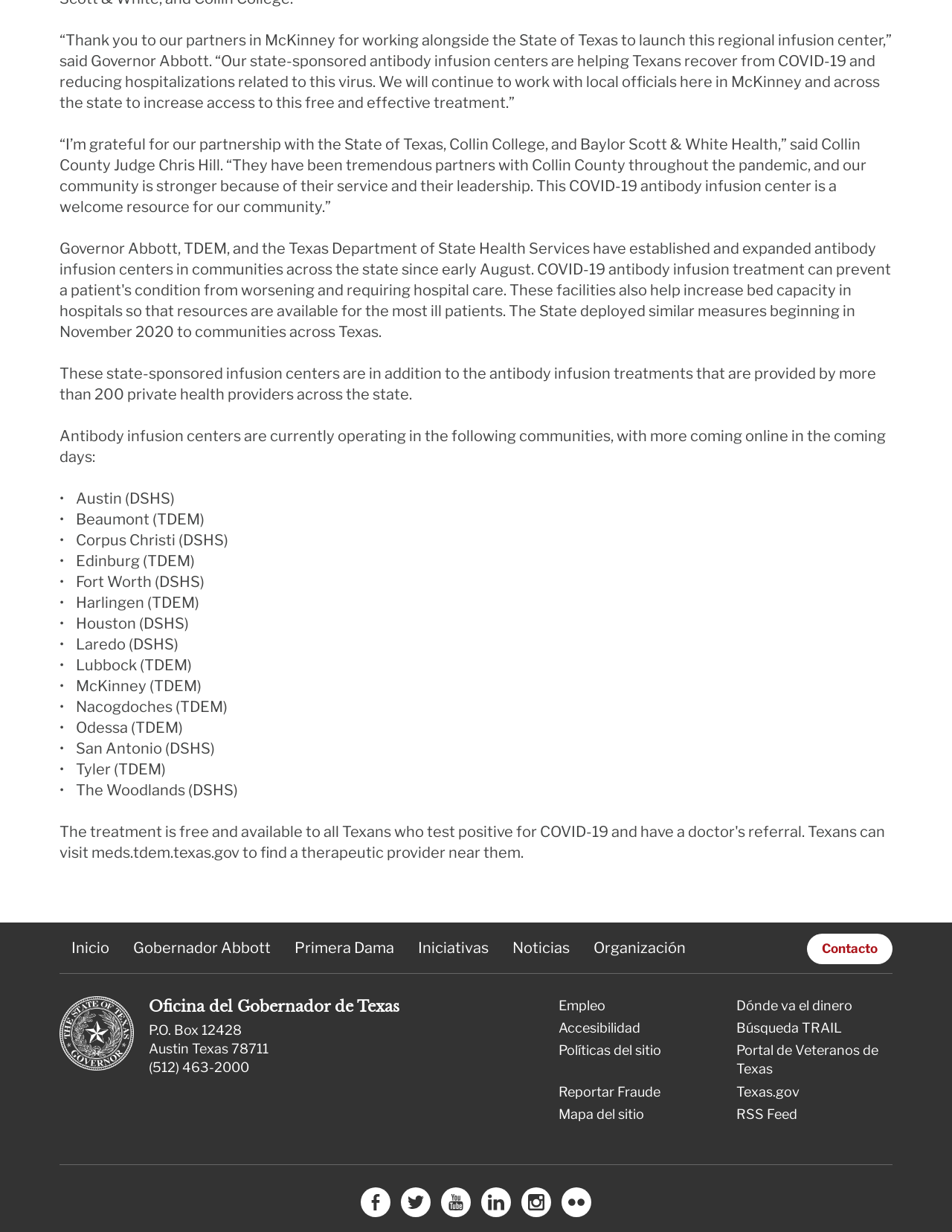Please find the bounding box for the UI component described as follows: "Dónde va el dinero".

[0.774, 0.81, 0.896, 0.822]